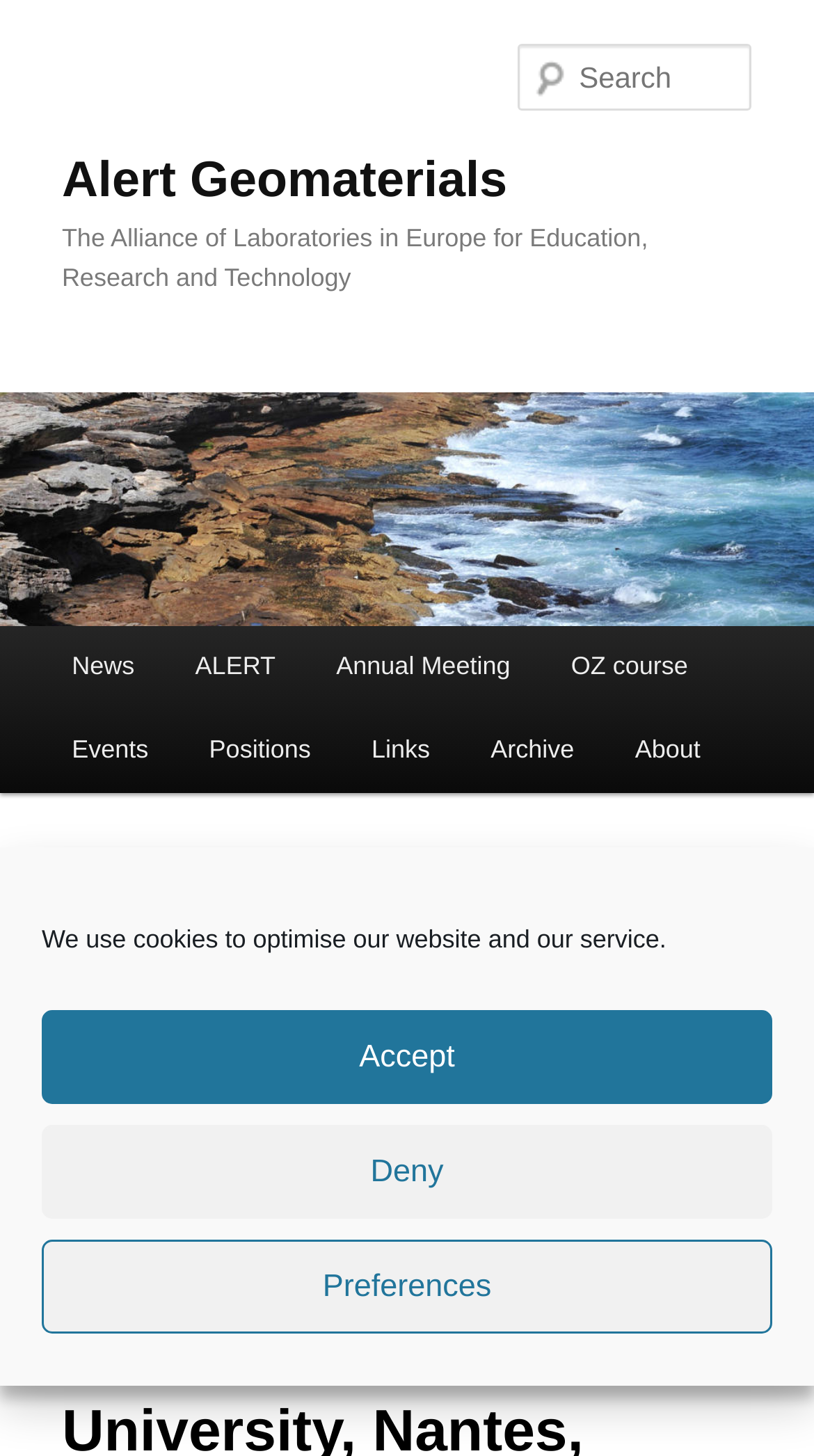Please find the bounding box coordinates of the element that must be clicked to perform the given instruction: "Go to Next page". The coordinates should be four float numbers from 0 to 1, i.e., [left, top, right, bottom].

[0.818, 0.592, 0.924, 0.612]